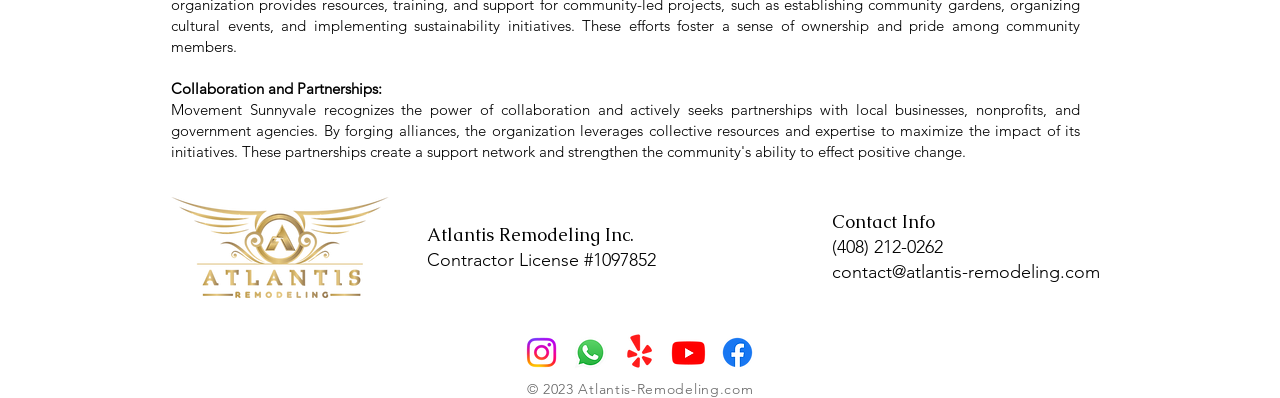Extract the bounding box for the UI element that matches this description: "aria-label="Whatapp"".

[0.446, 0.838, 0.477, 0.936]